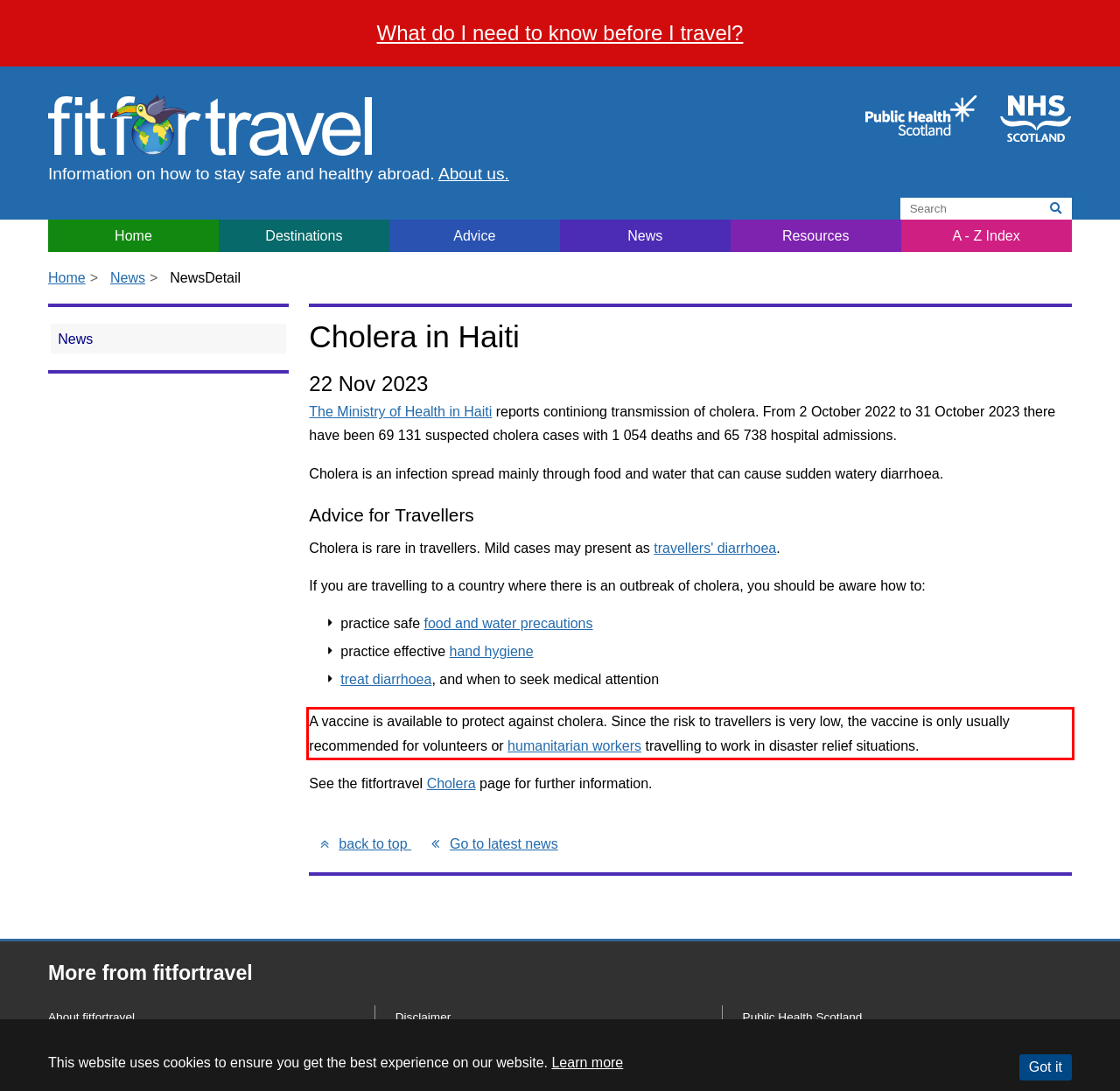Using the webpage screenshot, recognize and capture the text within the red bounding box.

A vaccine is available to protect against cholera. Since the risk to travellers is very low, the vaccine is only usually recommended for volunteers or humanitarian workers travelling to work in disaster relief situations.